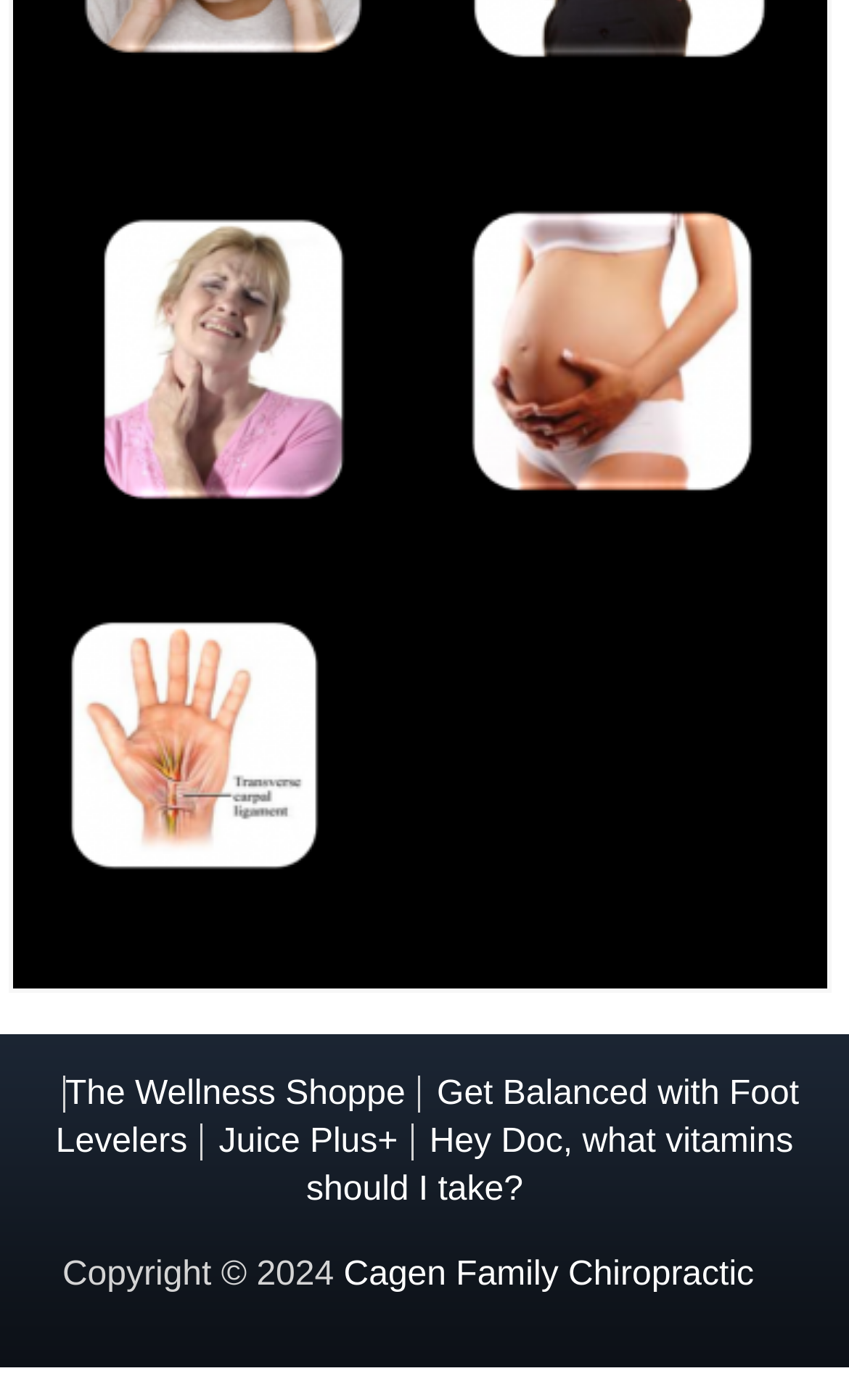Please provide the bounding box coordinate of the region that matches the element description: parent_node: The Wellness Shoppe. Coordinates should be in the format (top-left x, top-left y, bottom-right x, bottom-right y) and all values should be between 0 and 1.

[0.059, 0.768, 0.077, 0.794]